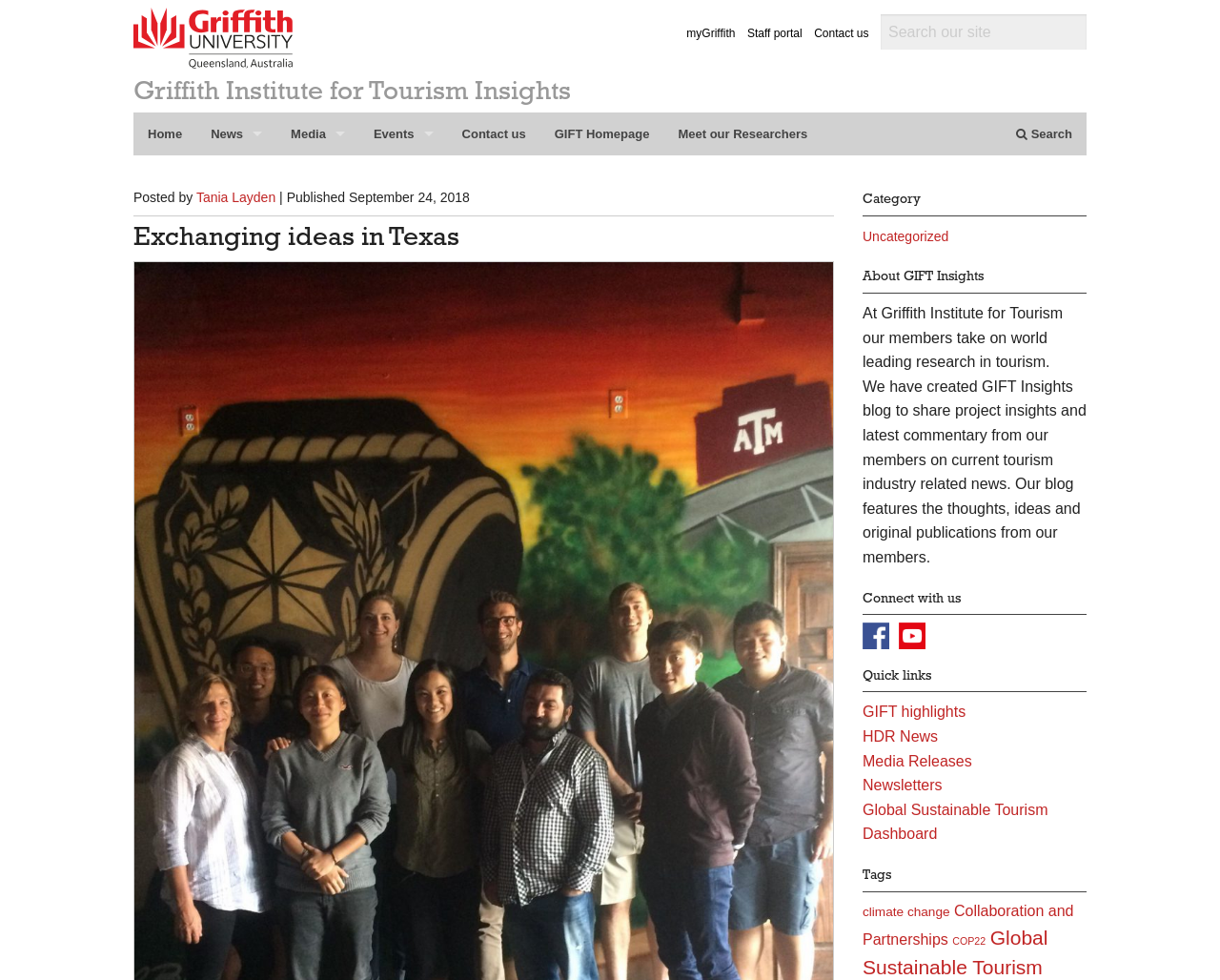Identify the bounding box of the UI element that matches this description: "Griffith Institute for Tourism Insights".

[0.109, 0.077, 0.468, 0.107]